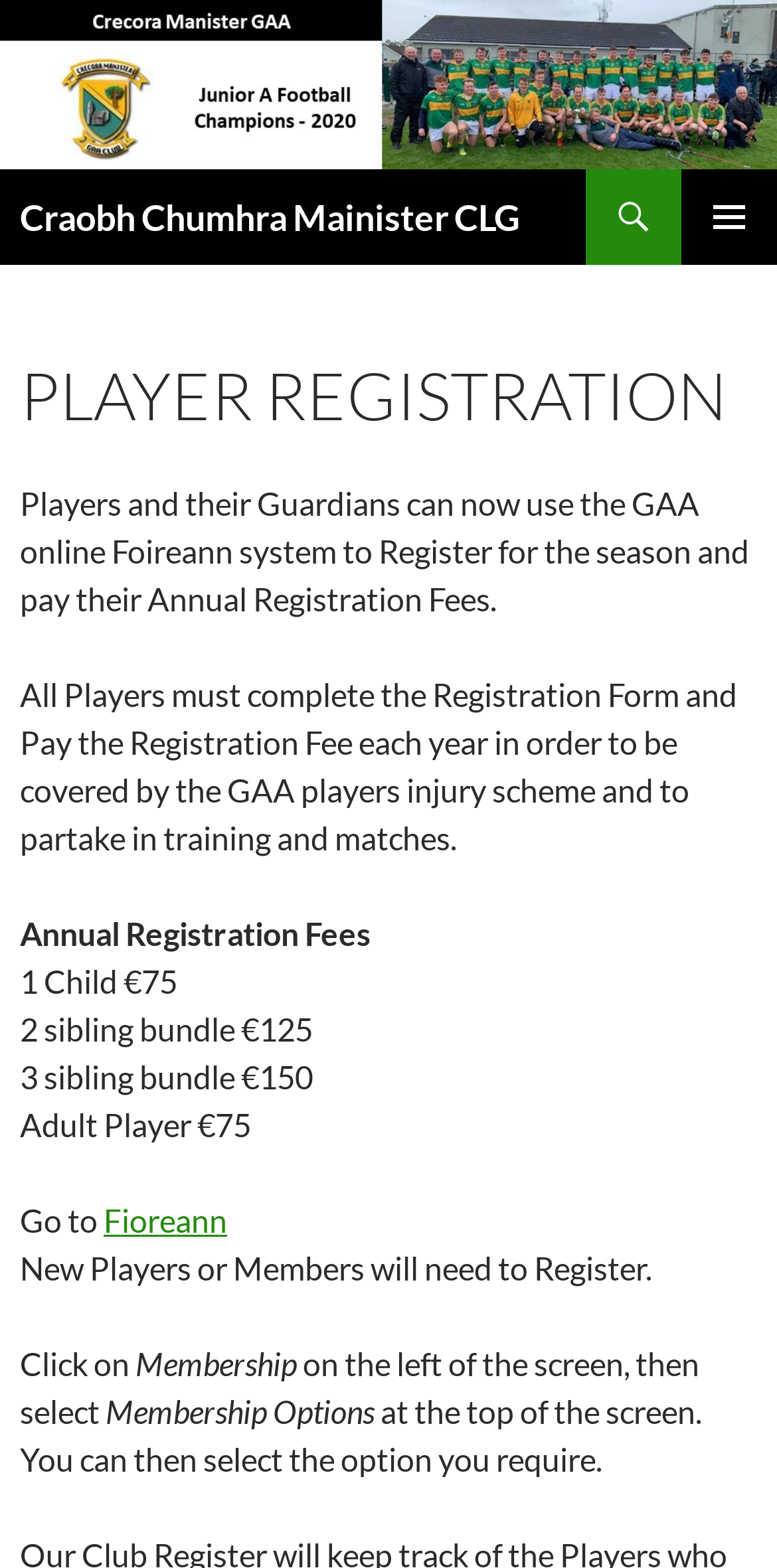Where can new players or members register?
Answer the question with detailed information derived from the image.

New players or members can register on Fioreann, as stated in the static text 'New Players or Members will need to Register. Click on Membership on the left of the screen, then select Membership Options at the top of the screen. You can then select the option you require.' and the link 'Fioreann'.